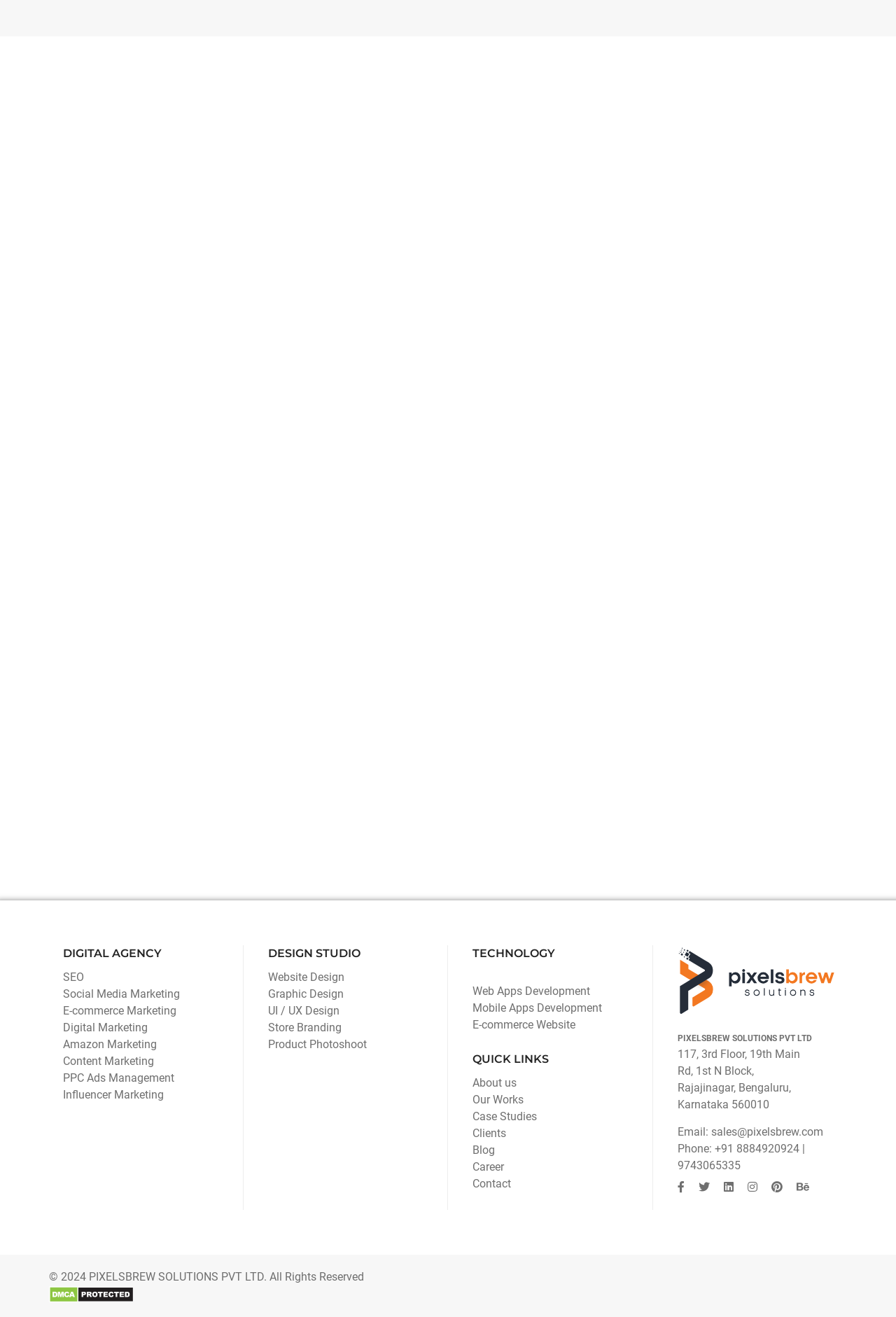Show the bounding box coordinates for the HTML element as described: "Store Branding".

[0.299, 0.775, 0.381, 0.785]